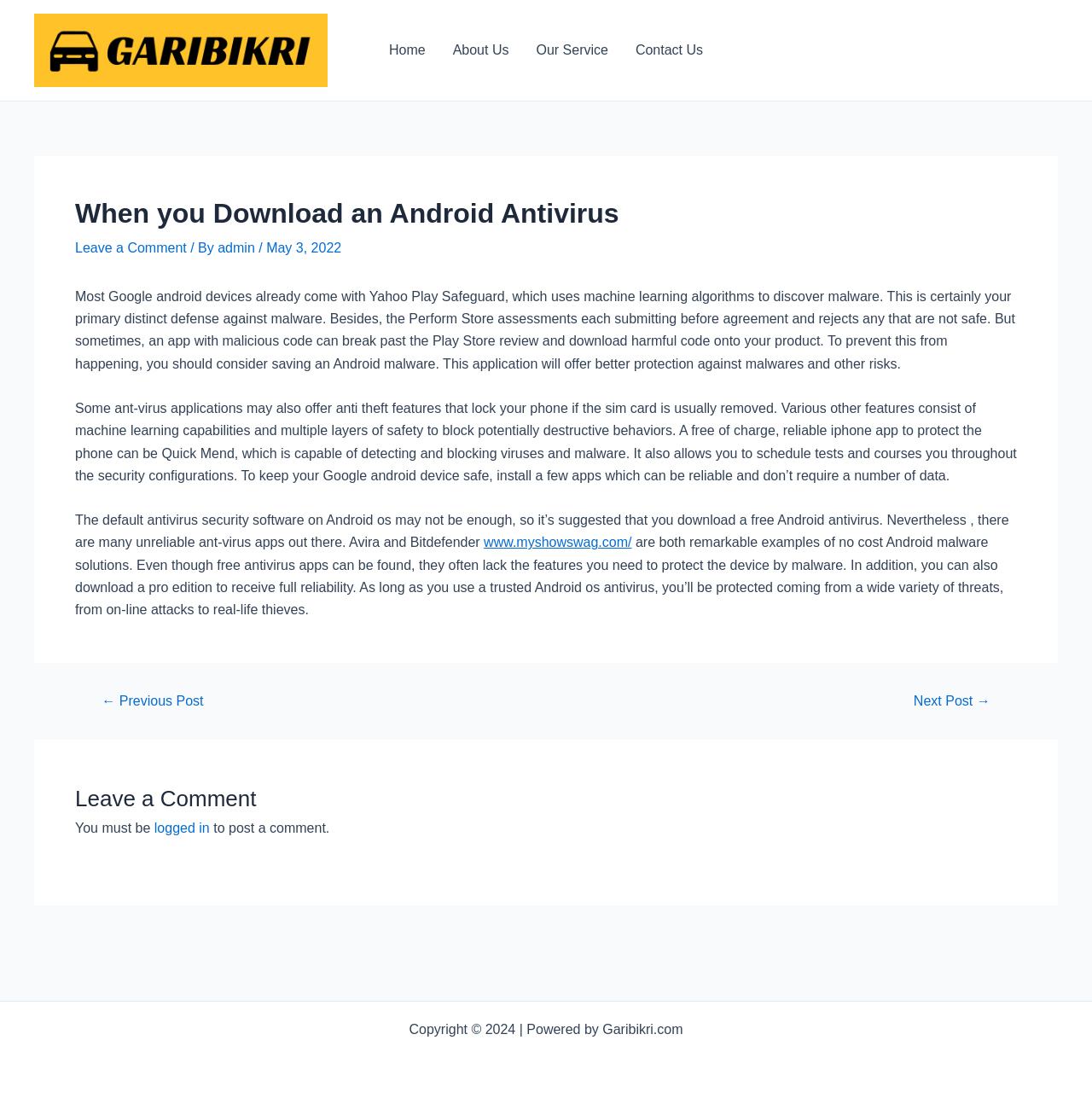Please determine the bounding box coordinates for the element that should be clicked to follow these instructions: "Click on the 'Contact Us' link".

[0.569, 0.026, 0.656, 0.065]